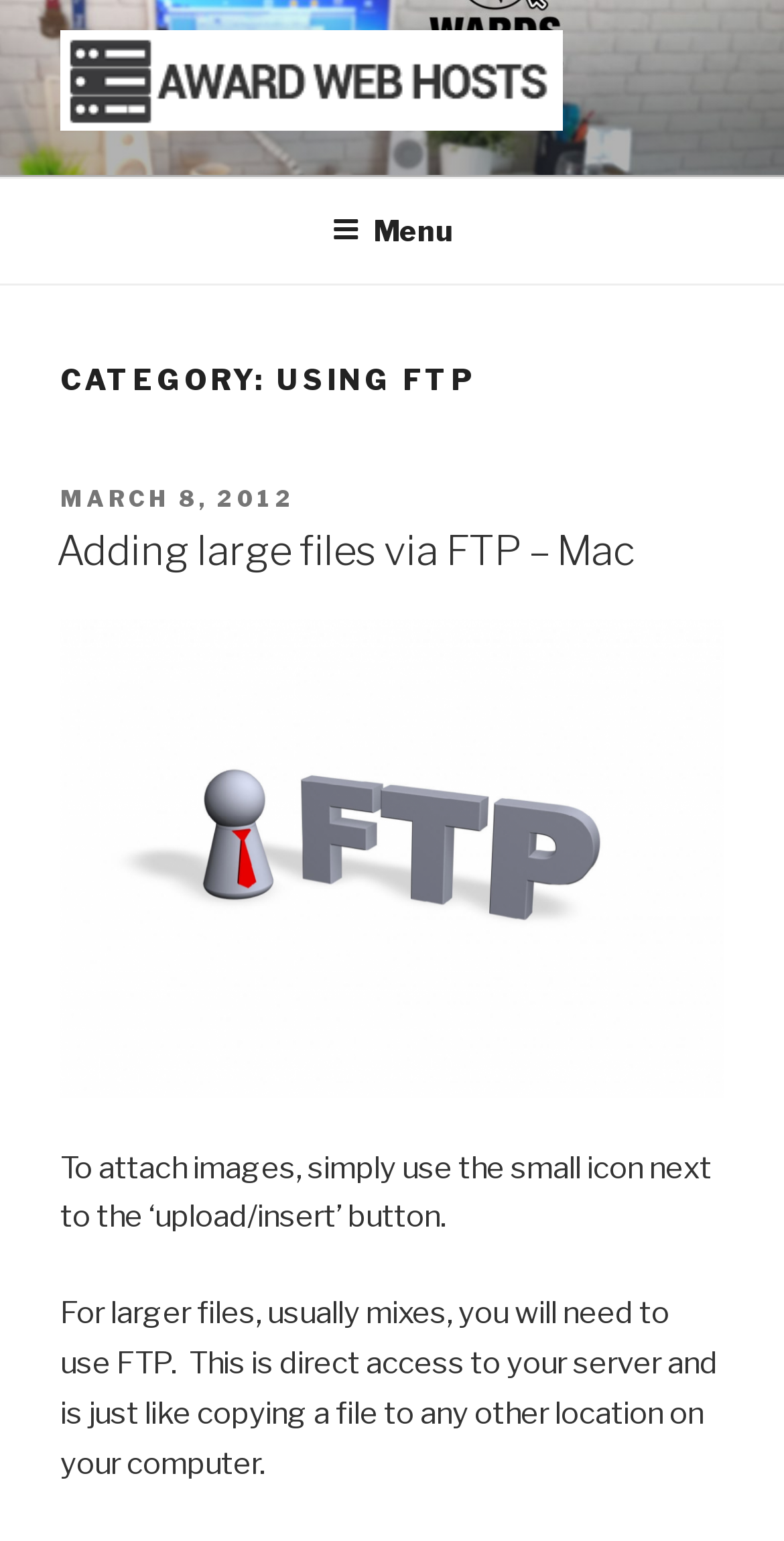Give the bounding box coordinates for the element described as: "https://avirareview.com/what-does-pc-matic-cost".

None